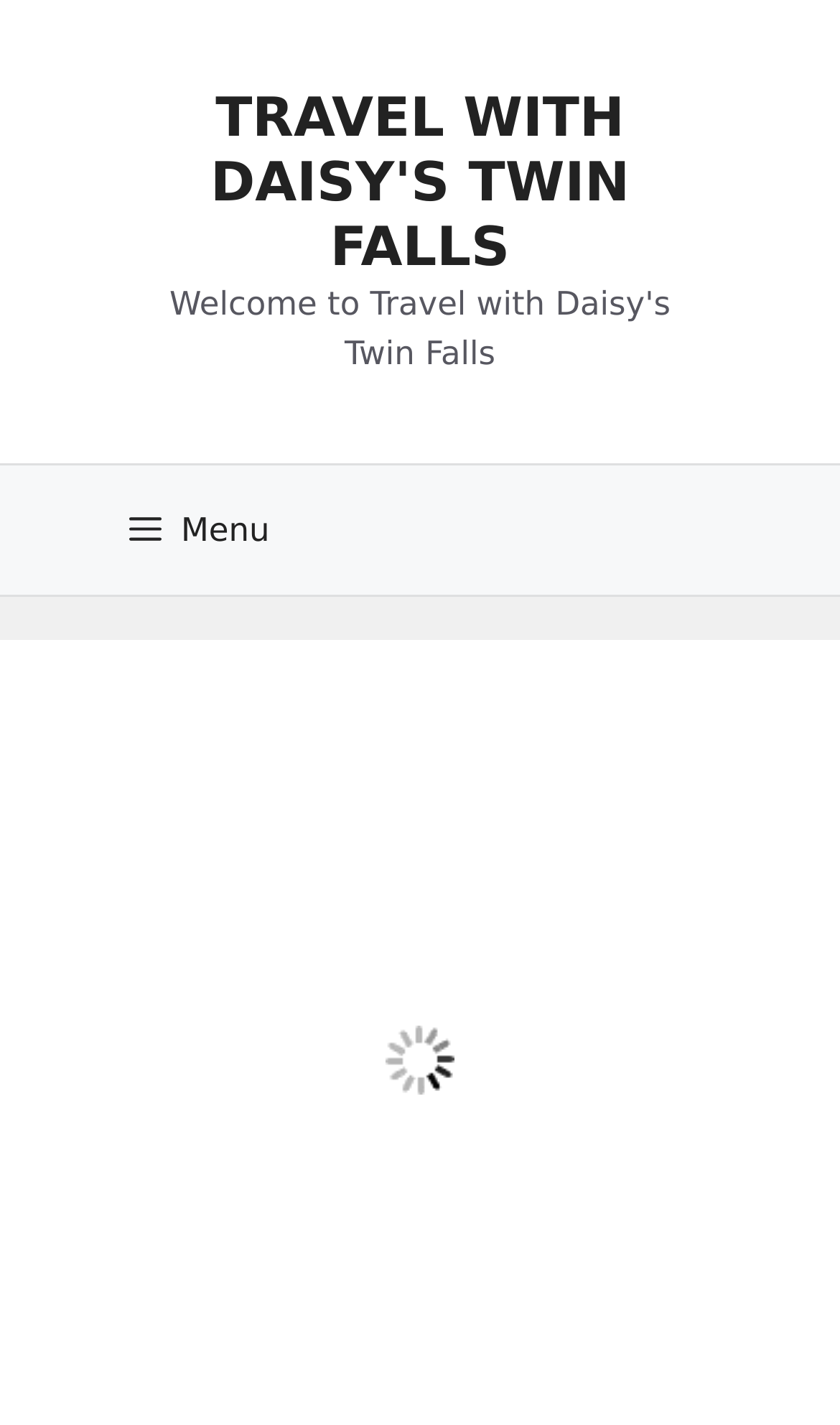Locate and provide the bounding box coordinates for the HTML element that matches this description: "Travel with Daisy's Twin Falls".

[0.25, 0.06, 0.75, 0.195]